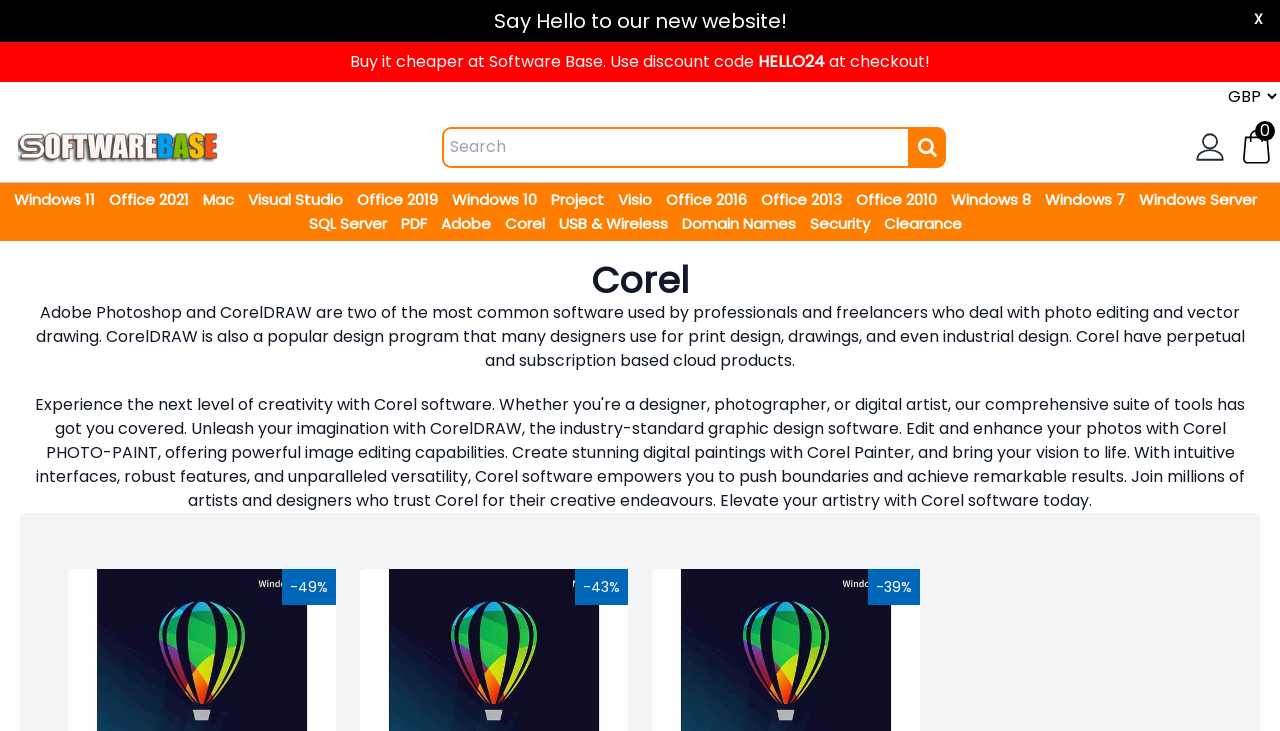Locate the bounding box coordinates of the UI element described by: "0". The bounding box coordinates should consist of four float numbers between 0 and 1, i.e., [left, top, right, bottom].

[0.971, 0.167, 0.992, 0.235]